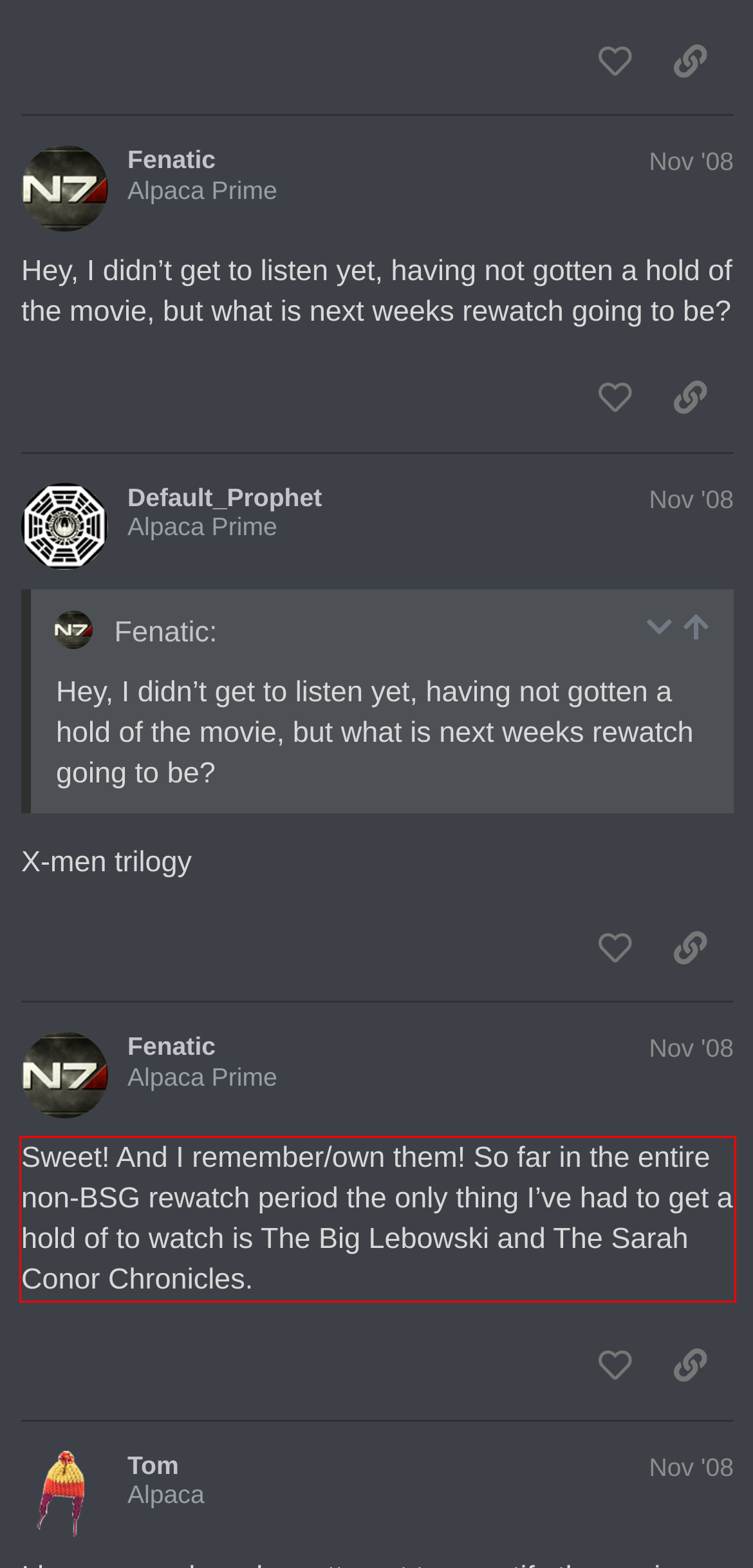With the provided screenshot of a webpage, locate the red bounding box and perform OCR to extract the text content inside it.

Sweet! And I remember/own them! So far in the entire non-BSG rewatch period the only thing I’ve had to get a hold of to watch is The Big Lebowski and The Sarah Conor Chronicles.